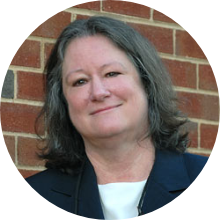What is the background of the portrait?
Based on the screenshot, answer the question with a single word or phrase.

Textured brick wall